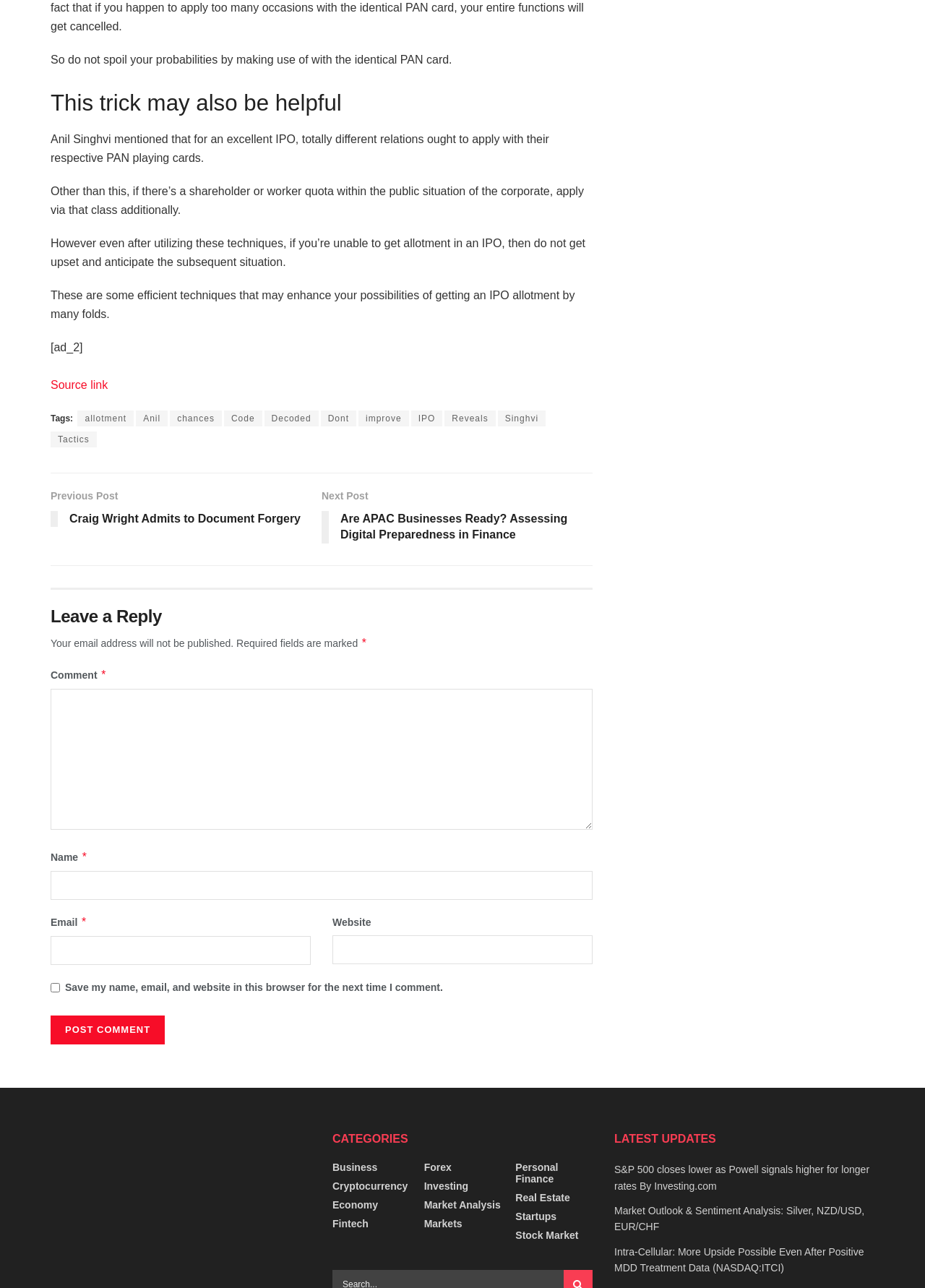What is the purpose of the 'Save my name, email, and website' checkbox?
From the image, respond using a single word or phrase.

To save user information